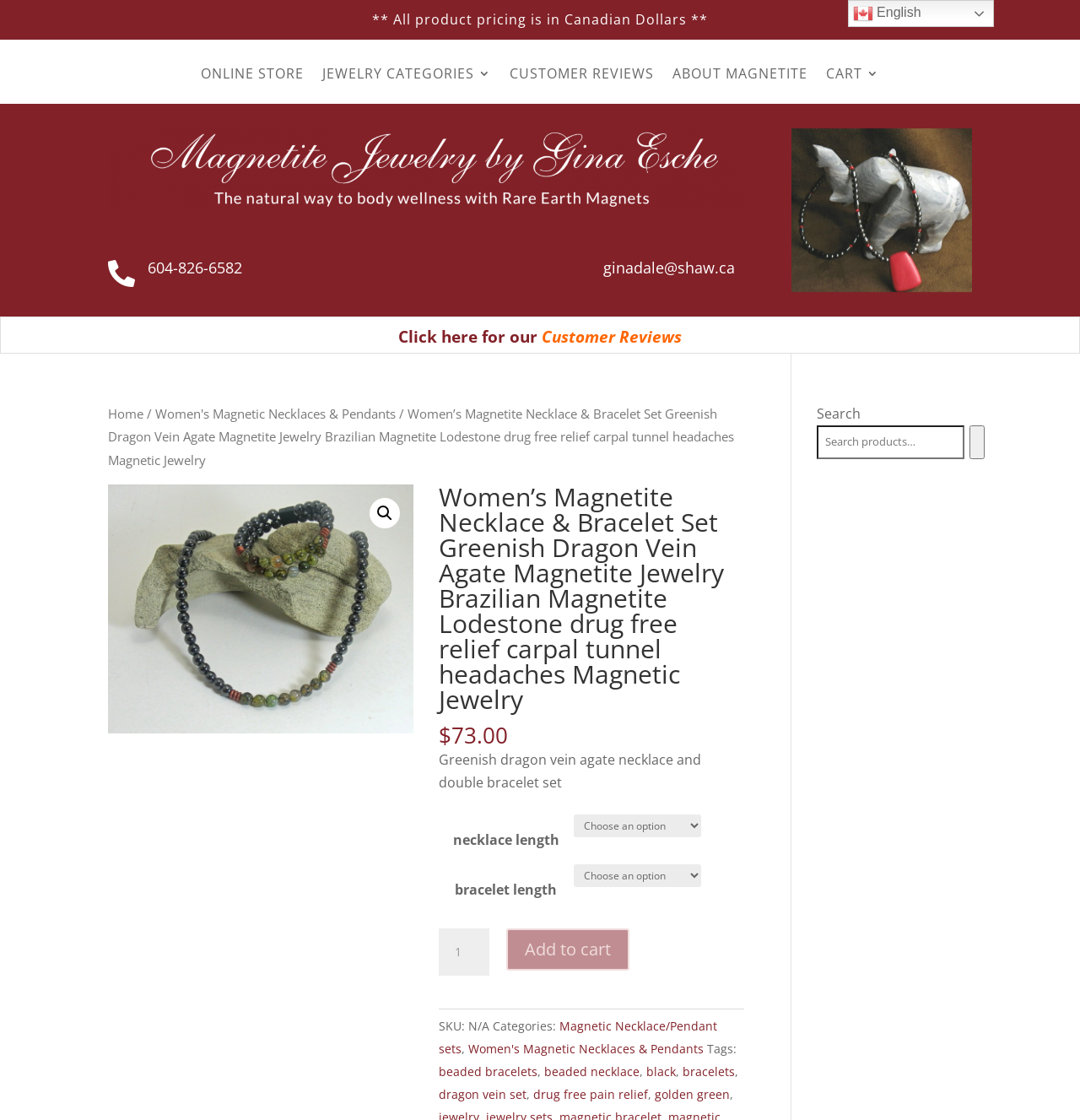Please determine the bounding box coordinates for the UI element described as: "aria-label="Search"".

[0.898, 0.38, 0.911, 0.41]